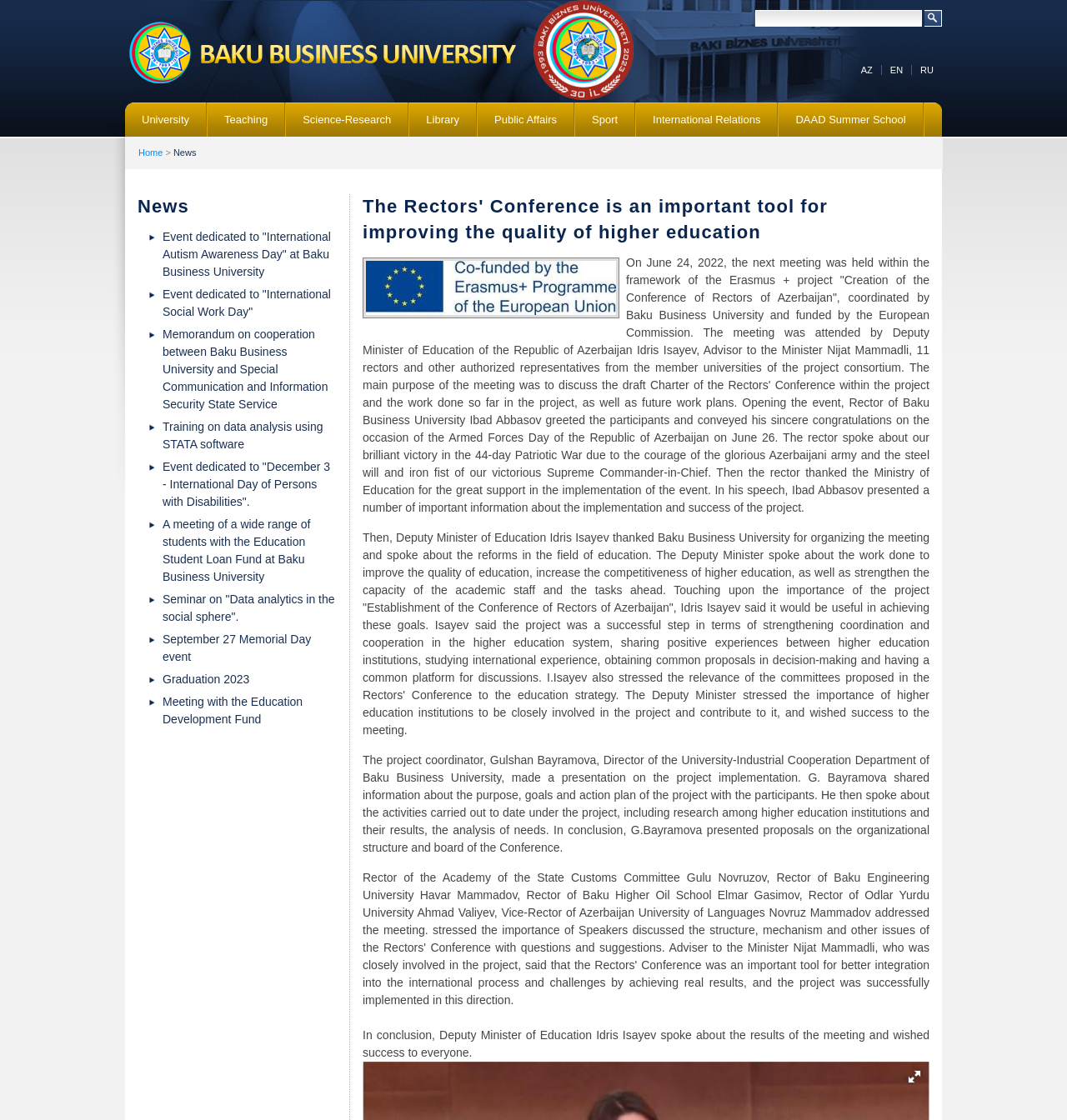What is the name of the university?
Please respond to the question with a detailed and thorough explanation.

I found the answer by looking at the top-left corner of the webpage, where the logo and name of the university are displayed. The image and link elements with the text 'BBU' suggest that the university's name is Baku Business University.